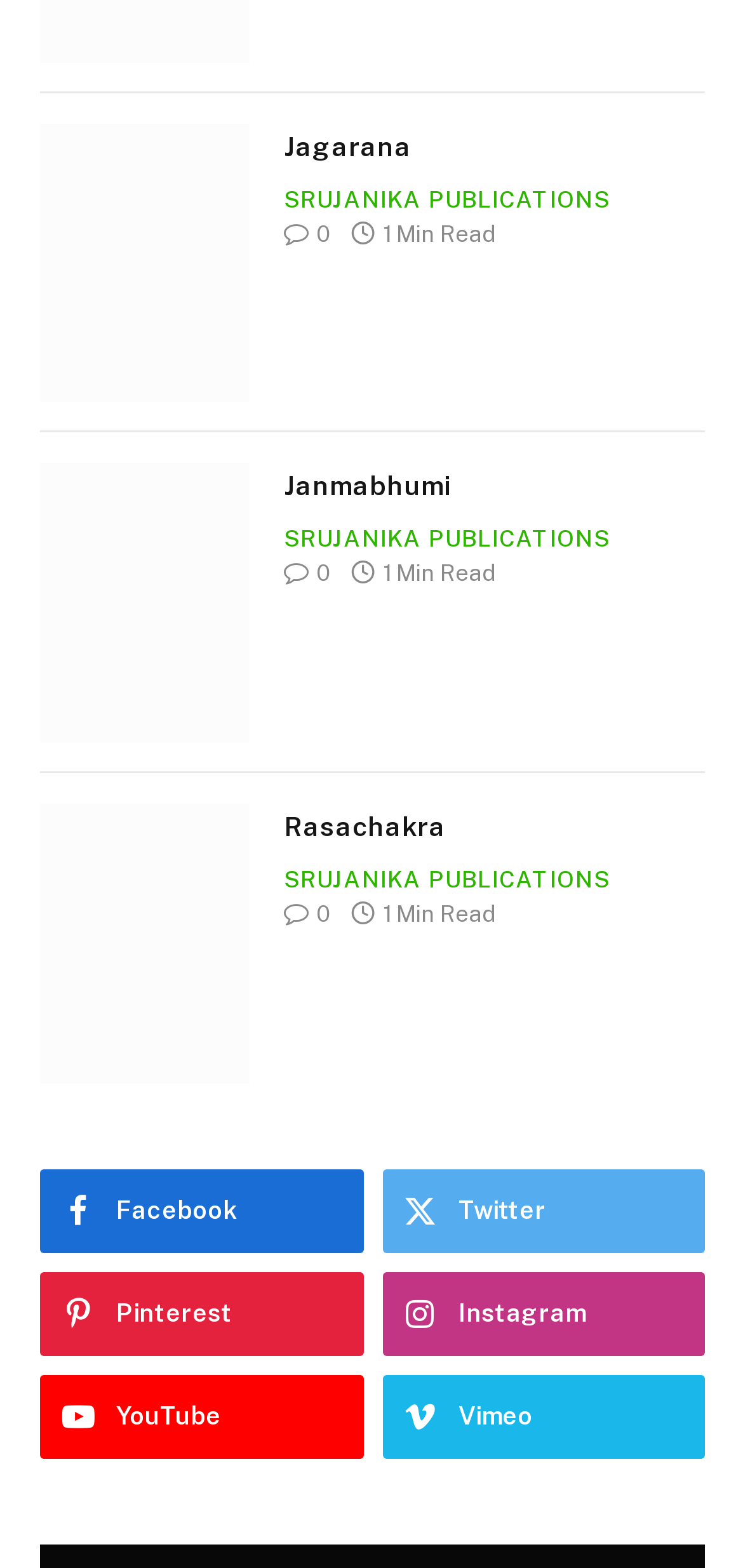What is the name of the publisher of the articles?
Respond to the question with a well-detailed and thorough answer.

The publisher's name is mentioned in each article as a link element with the text 'SRUJANIKA PUBLICATIONS'.